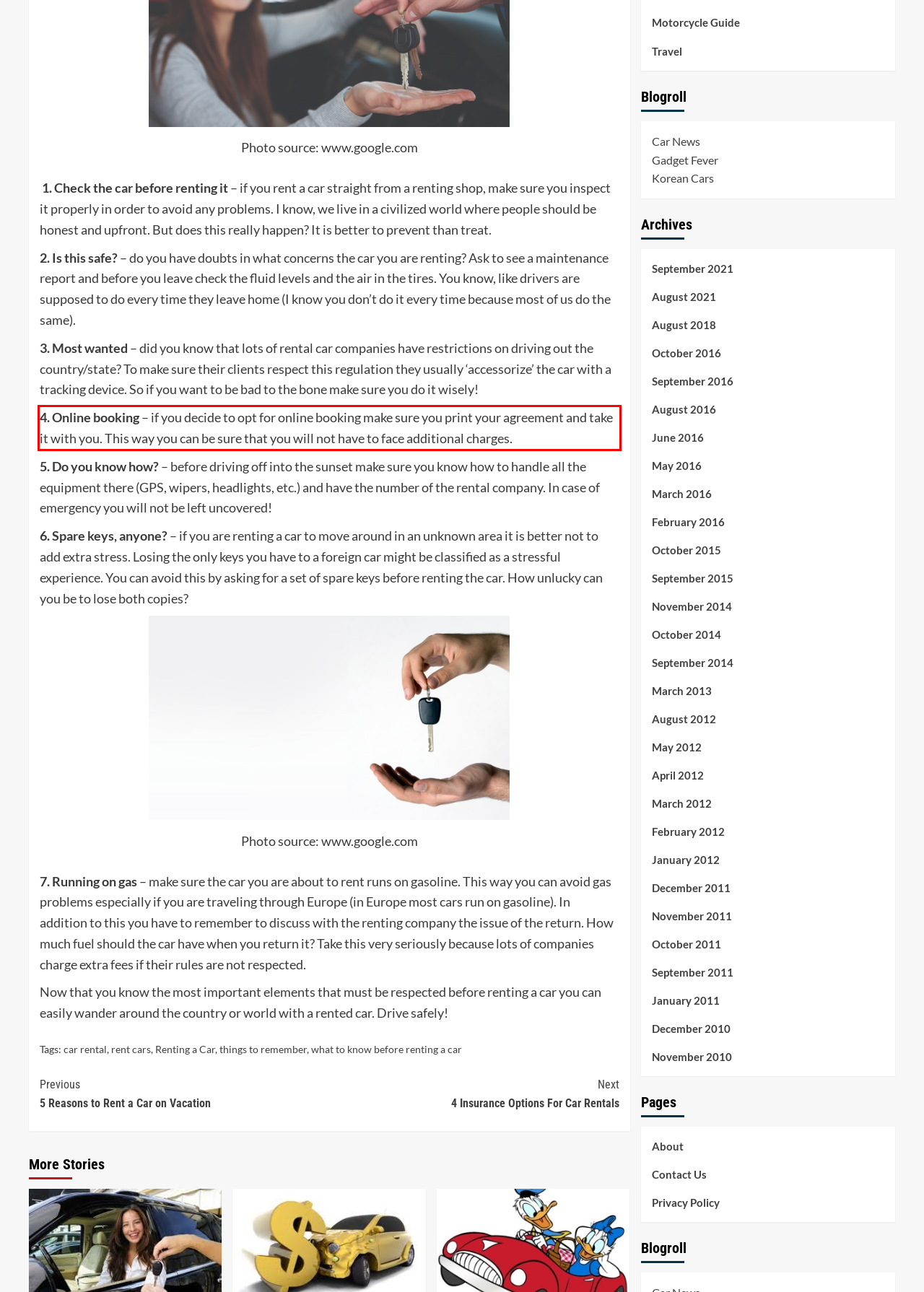Look at the webpage screenshot and recognize the text inside the red bounding box.

4. Online booking – if you decide to opt for online booking make sure you print your agreement and take it with you. This way you can be sure that you will not have to face additional charges.